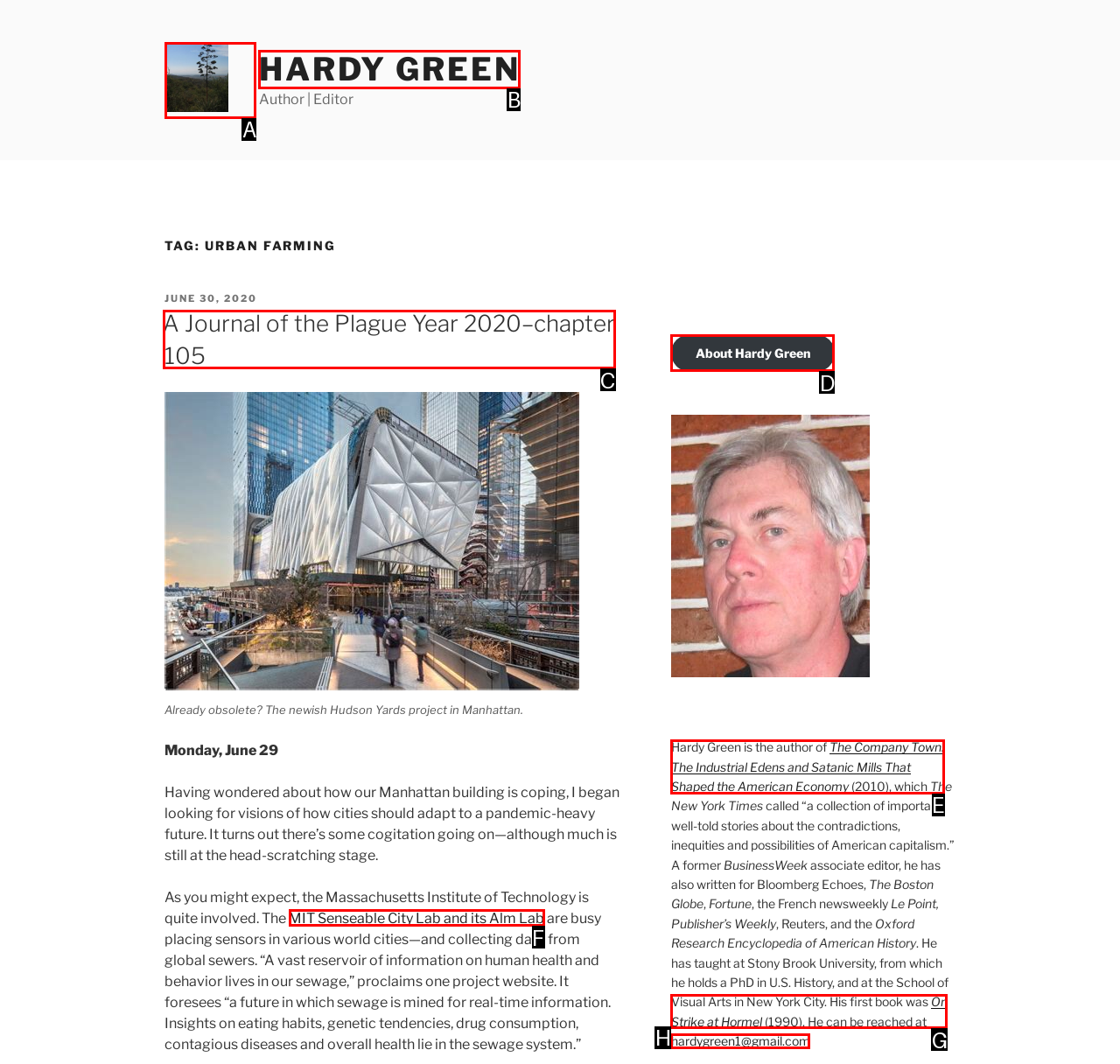Based on the task: View the author's book 'The Company Town: The Industrial Edens and Satanic Mills That Shaped the American Economy', which UI element should be clicked? Answer with the letter that corresponds to the correct option from the choices given.

E